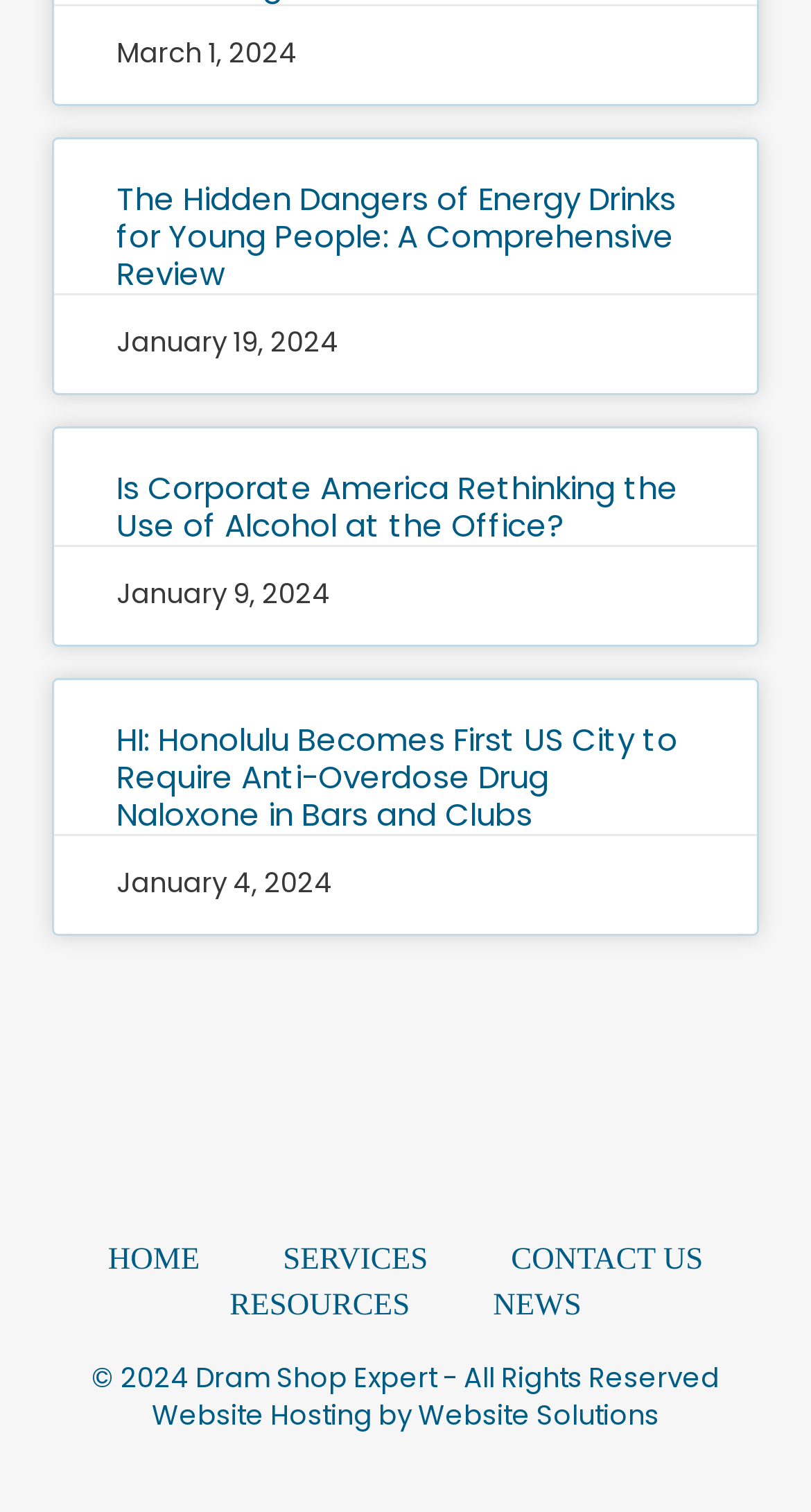Using the element description: "Website Hosting by Website Solutions", determine the bounding box coordinates for the specified UI element. The coordinates should be four float numbers between 0 and 1, [left, top, right, bottom].

[0.187, 0.923, 0.813, 0.949]